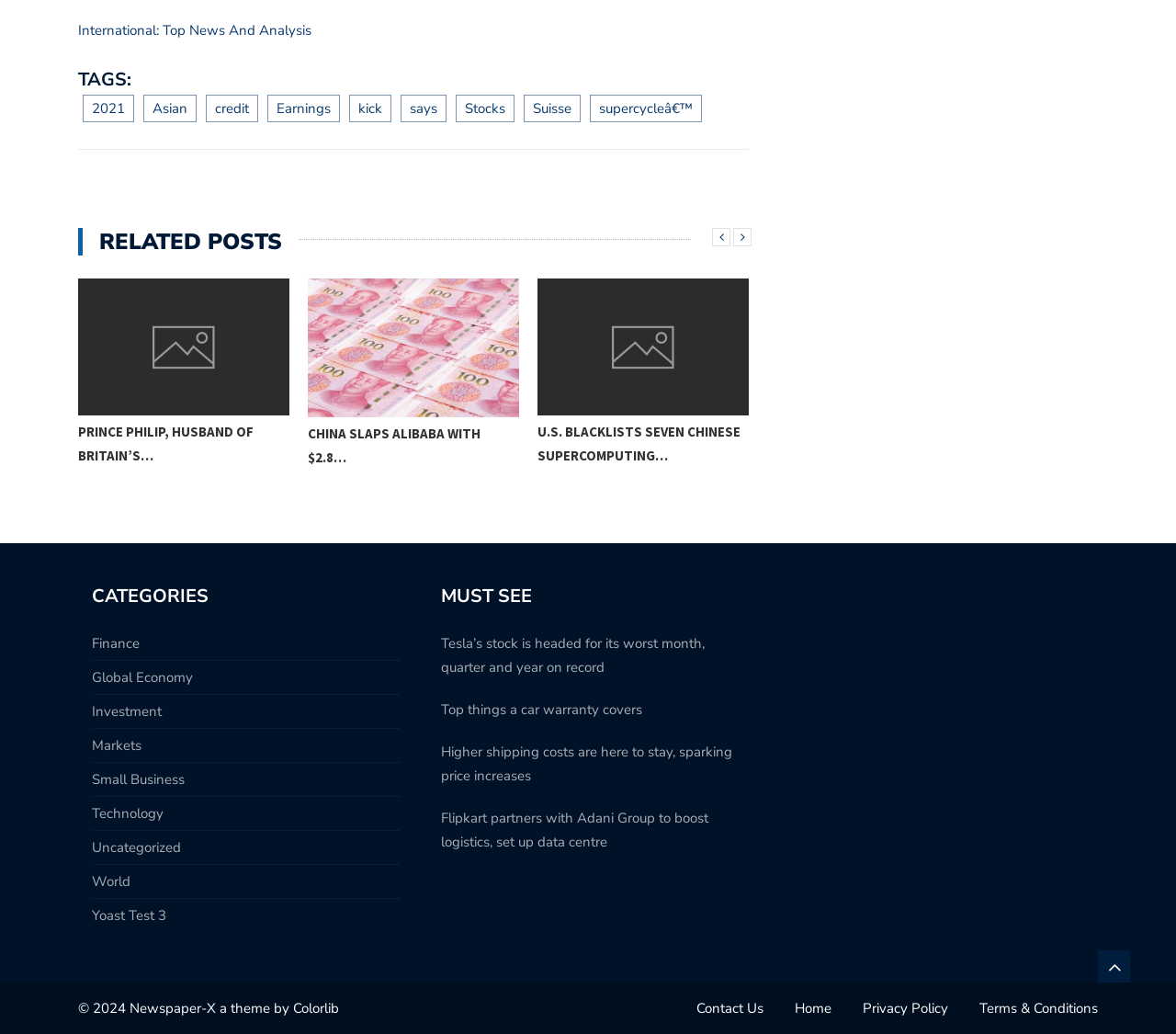Please determine the bounding box coordinates for the element that should be clicked to follow these instructions: "Click the 'Read More' link".

None